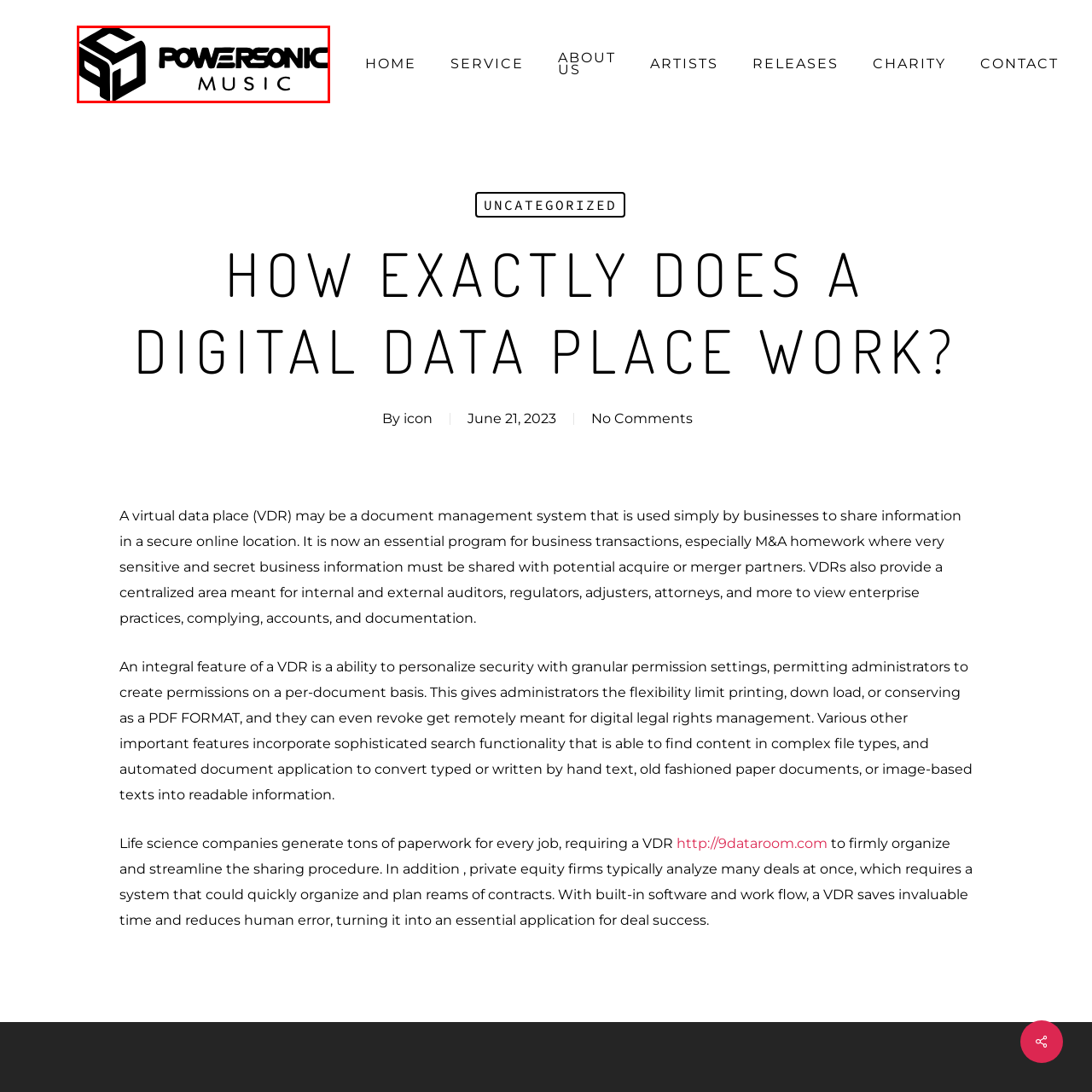Direct your attention to the section marked by the red bounding box and construct a detailed answer to the following question based on the image: What year was Power Sonic Music founded?

The caption explicitly mentions that Power Sonic Music was founded in 1997, providing a specific year for the label's establishment.